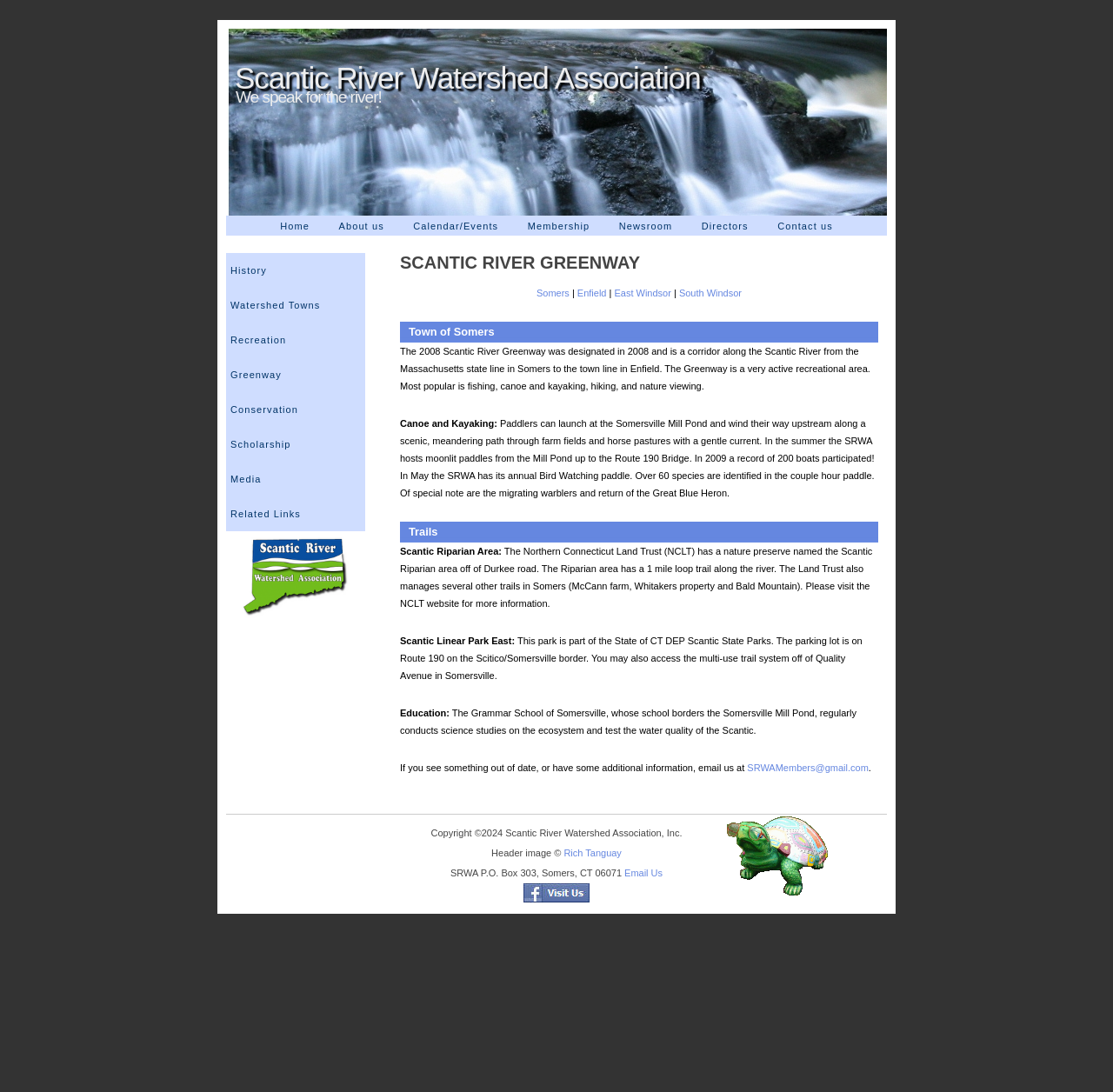Determine the heading of the webpage and extract its text content.

Scantic River Watershed Association